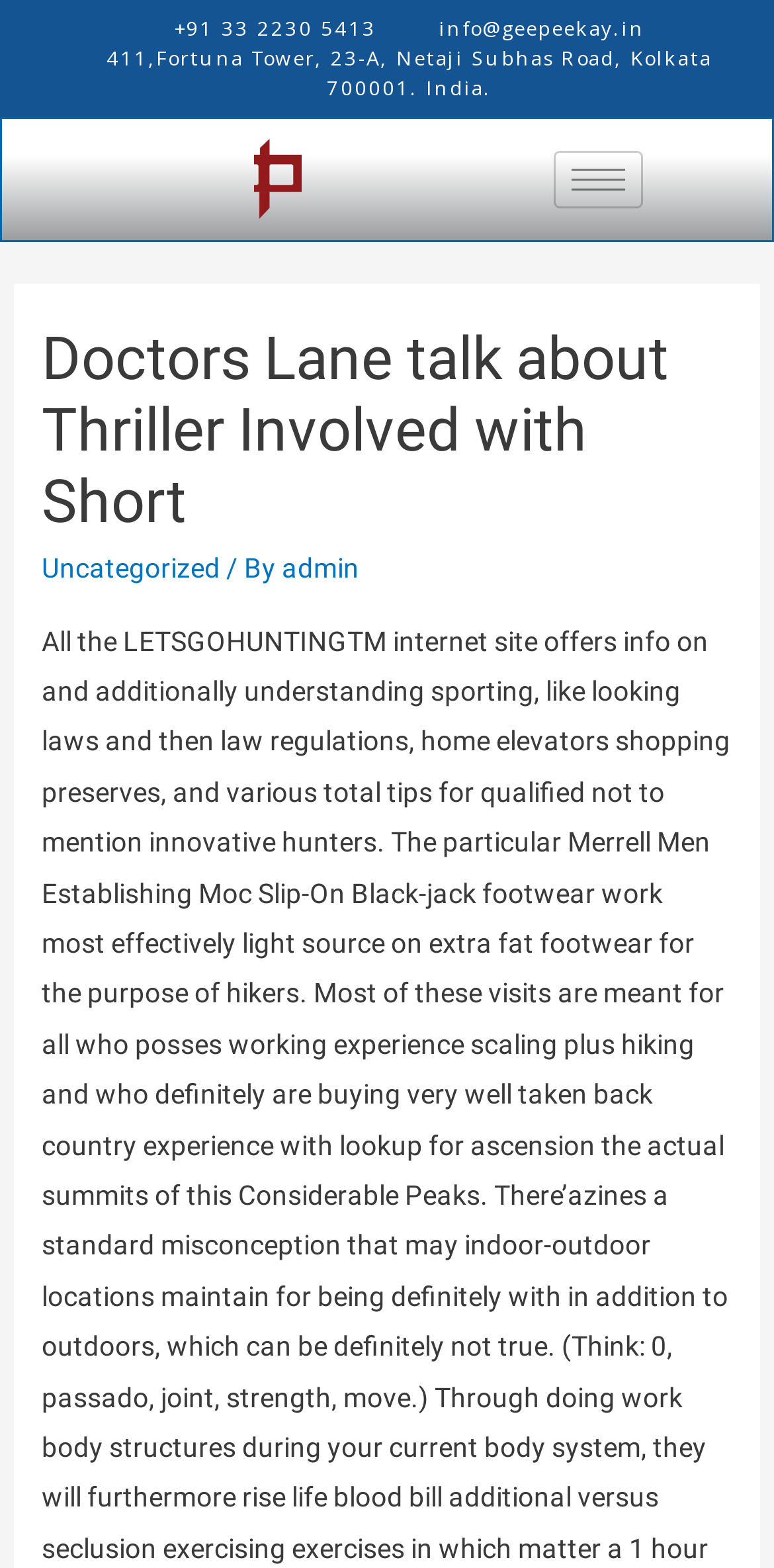What is the address of the company?
Using the image, provide a detailed and thorough answer to the question.

The address of the company can be found on the top of the webpage, it is a static text element with the text '411,Fortuna Tower, 23-A, Netaji Subhas Road, Kolkata 700001. India.'.